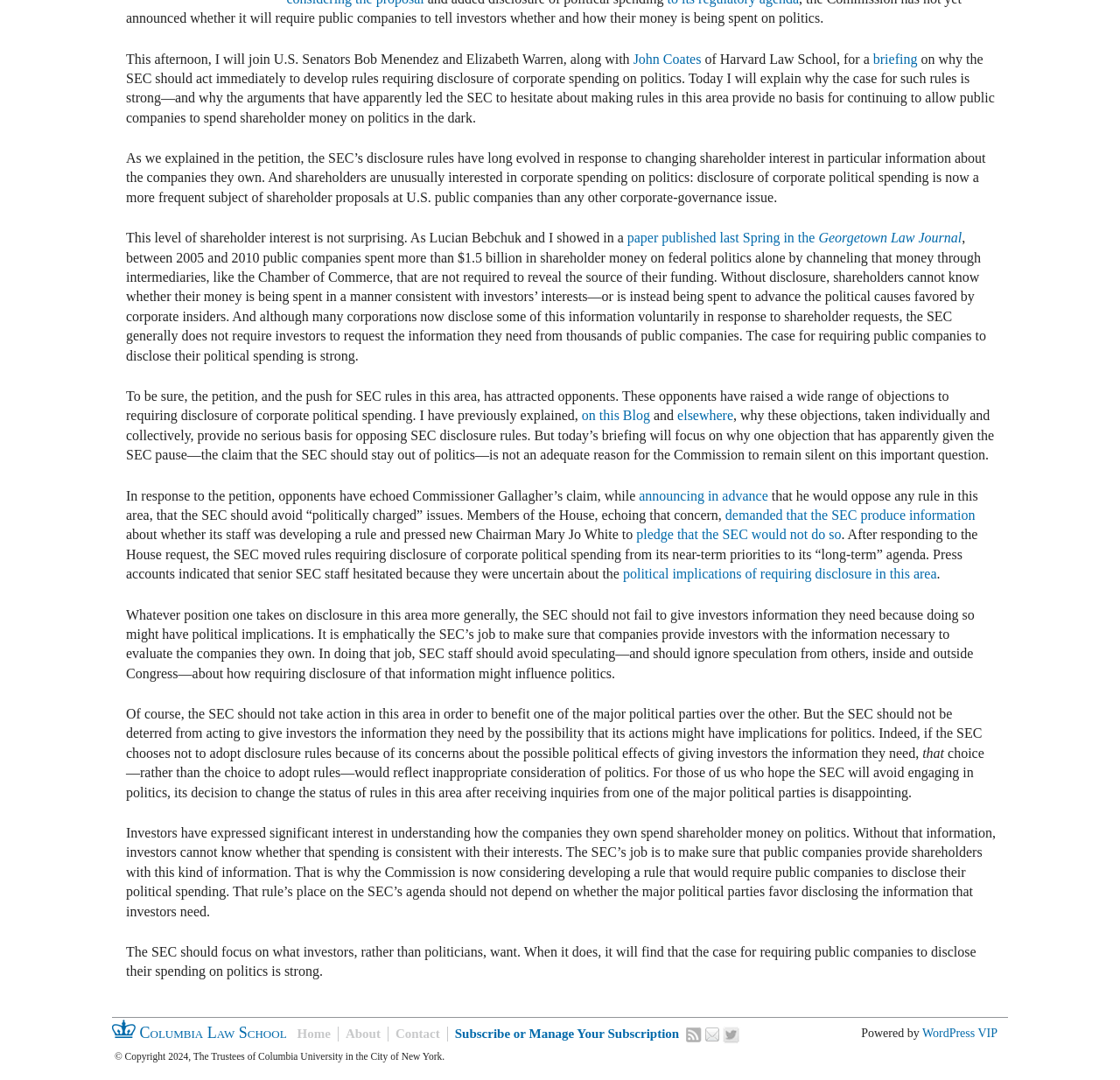Given the element description: "Subscribe or Manage Your Subscription", predict the bounding box coordinates of the UI element it refers to, using four float numbers between 0 and 1, i.e., [left, top, right, bottom].

[0.399, 0.95, 0.613, 0.964]